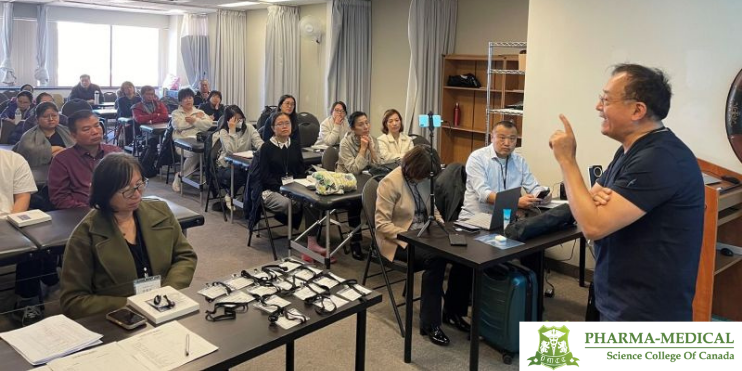Are the students in the image from the same background?
Refer to the image and answer the question using a single word or phrase.

No